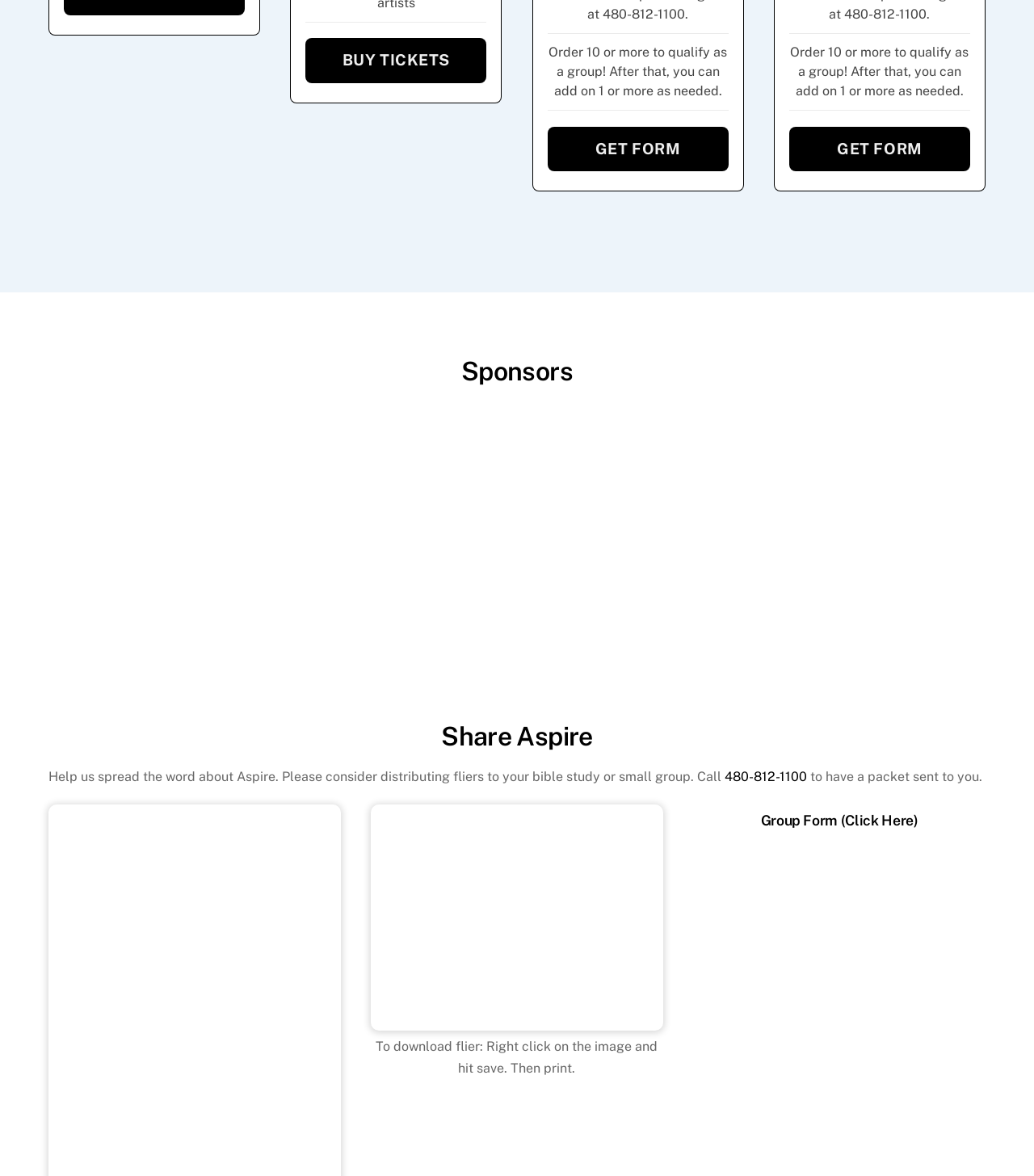Can you specify the bounding box coordinates for the region that should be clicked to fulfill this instruction: "Click on 'BUY TICKETS'".

[0.296, 0.032, 0.47, 0.071]